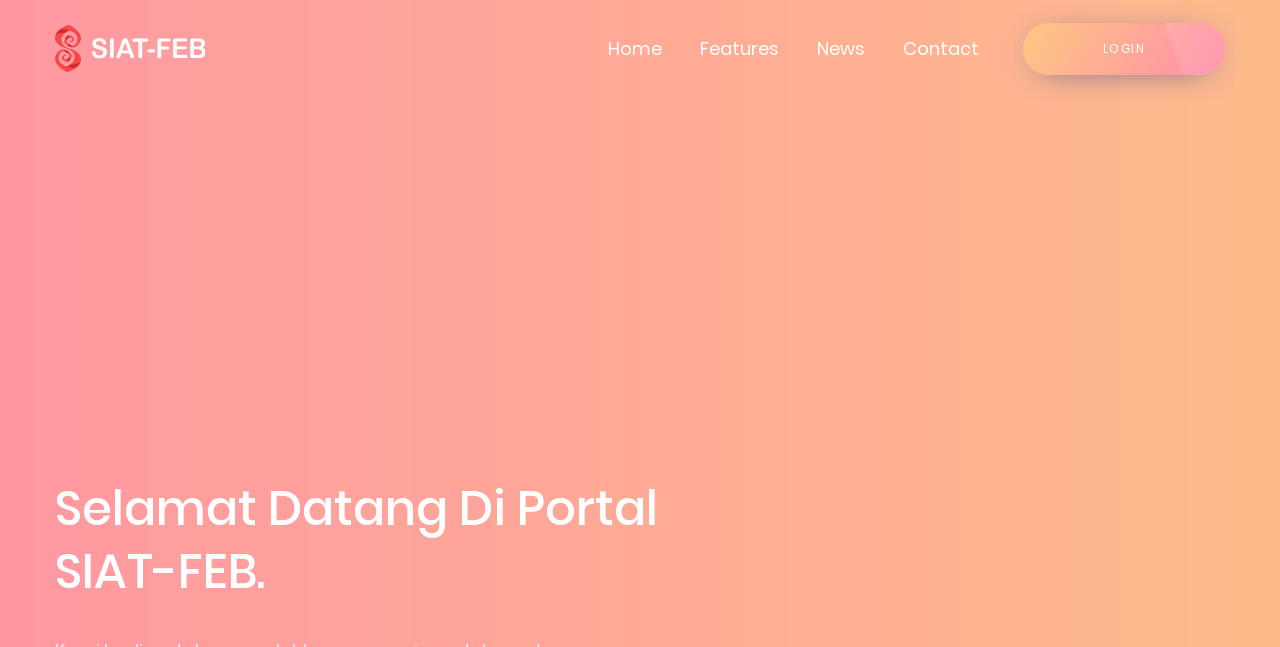Where is the login link located?
Examine the image and give a concise answer in one word or a short phrase.

Top right corner